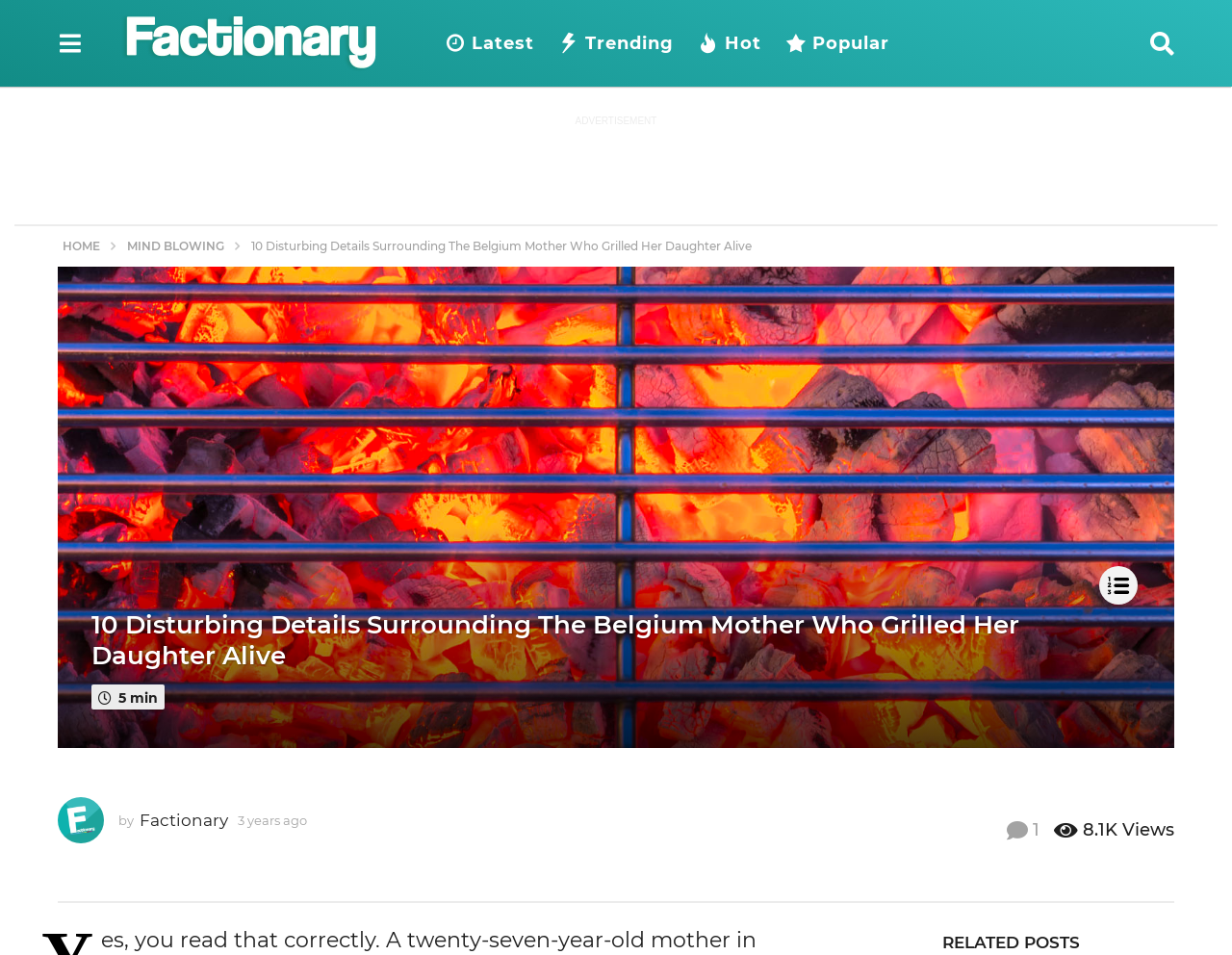Select the bounding box coordinates of the element I need to click to carry out the following instruction: "Click the 'List' button".

[0.892, 0.592, 0.923, 0.633]